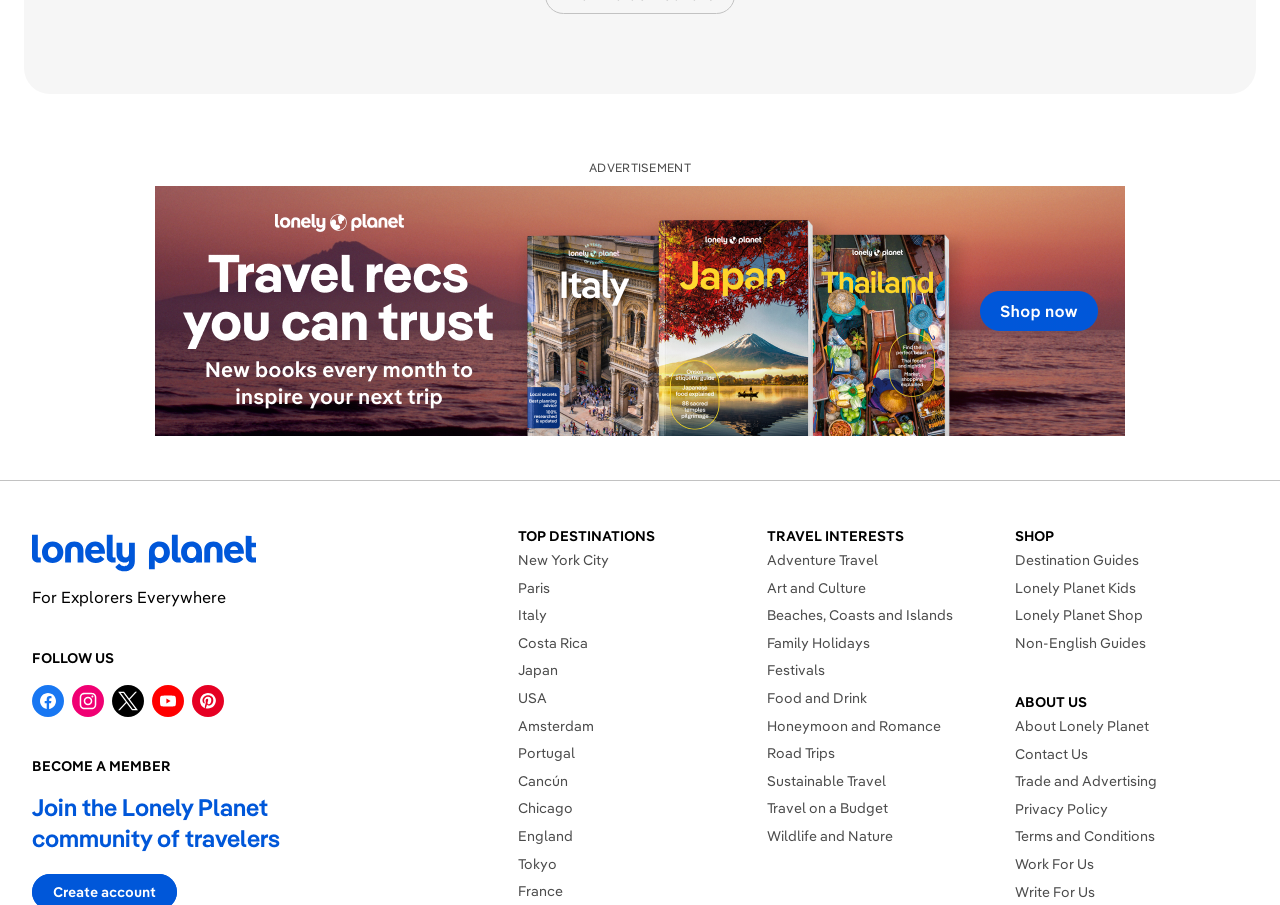How many social media platforms are listed?
Please respond to the question with a detailed and informative answer.

The social media platforms listed are Facebook, Instagram, Twitter, YouTube, and Pinterest, which can be found in the 'FOLLOW US' section.